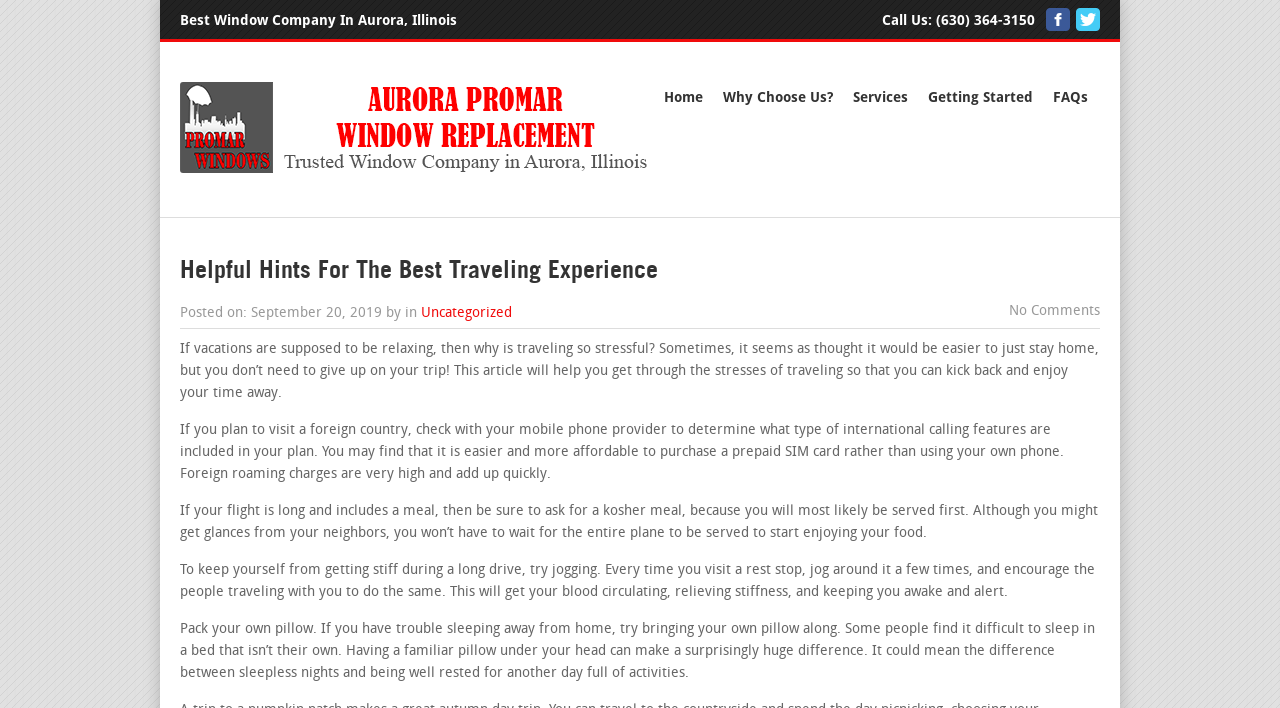Please identify the bounding box coordinates of the area that needs to be clicked to fulfill the following instruction: "Visit the home page."

[0.512, 0.116, 0.555, 0.161]